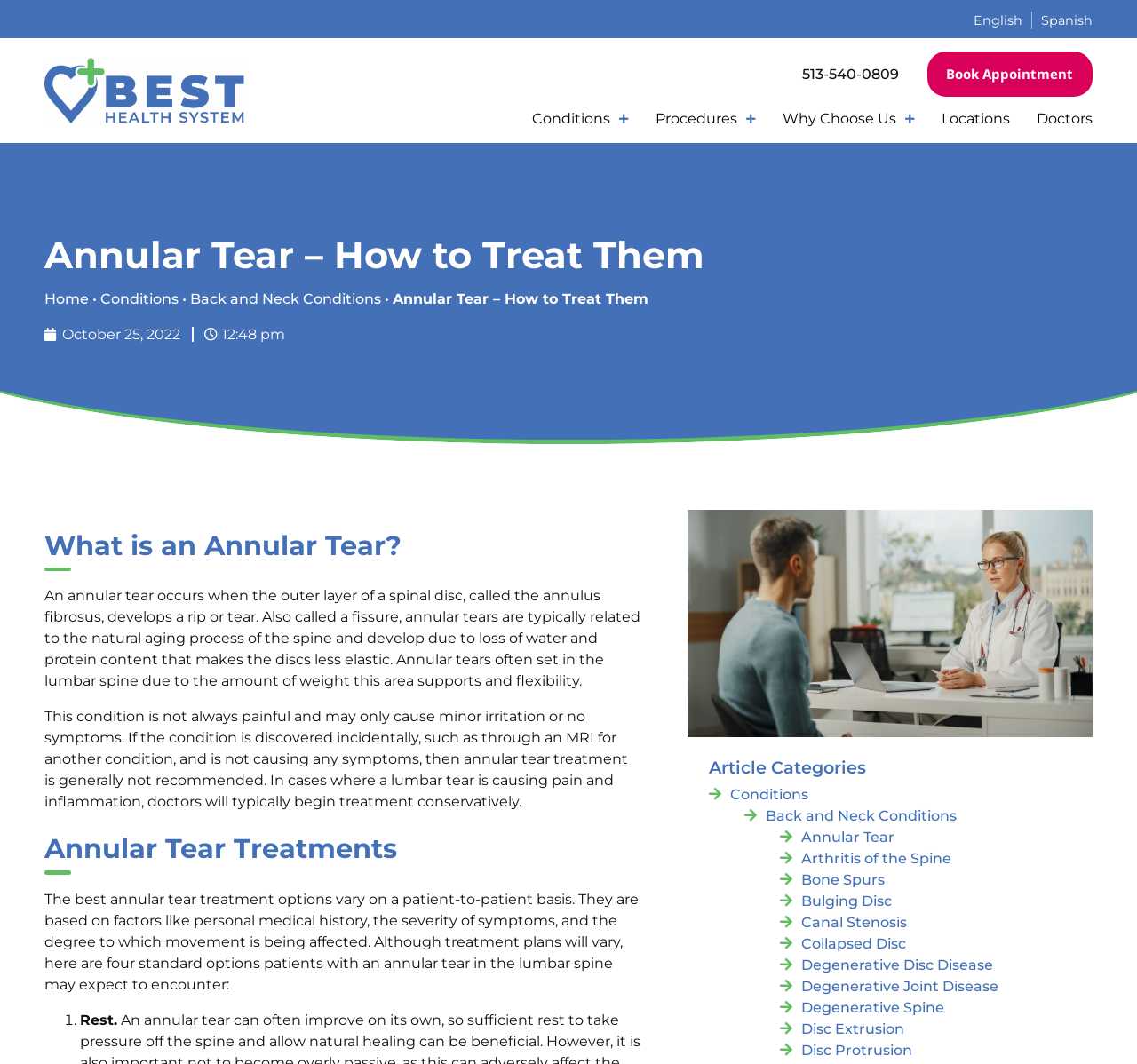What is an annular tear? Based on the screenshot, please respond with a single word or phrase.

Rip or tear in spinal disc